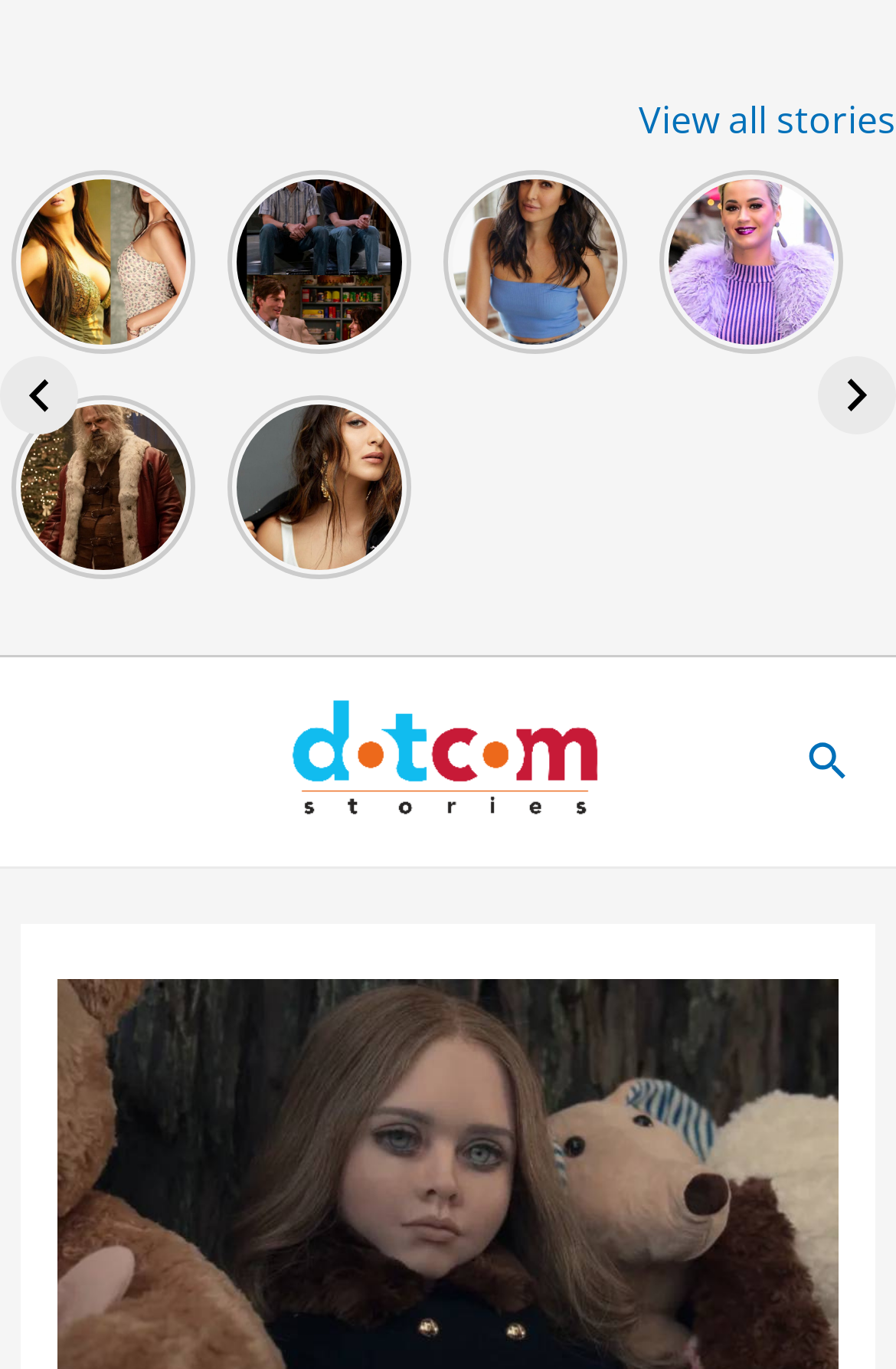Offer an extensive depiction of the webpage and its key elements.

The webpage appears to be an entertainment news website, with a focus on Bollywood and Hollywood news. At the top, there is a prominent title "M3GAN 2 Confirmed By Studio For 2025 - Read Full Details - DotComStories". 

Below the title, there are five horizontal rows of links, each accompanied by an image. The first row has five links, including "Palak Tiwari Is All Set To Dazzle Bollywood With Her Beauty", "That 90s Show Cast – All Main Characters Are back Except One", "11 Bollywood Actresses Who Changed Their Real Names", "10 Celebrities Who Have Used Tinder Just Like Us", and "Violent Night Available On Only One Streaming Platform – Read Details". 

The second row has five similar links, including "Kiara Advani’s Bold Looks Everyone Is Going Crazy For". These links and images take up most of the webpage's content area. 

On the top-right corner, there is a search icon link accompanied by a small image. Below the search icon, there is a link to the website's homepage, "DotComStories", which is accompanied by a logo image. 

At the bottom of the webpage, there are navigation links, including "Previous" and "Next" buttons, as well as a "View all stories" link.